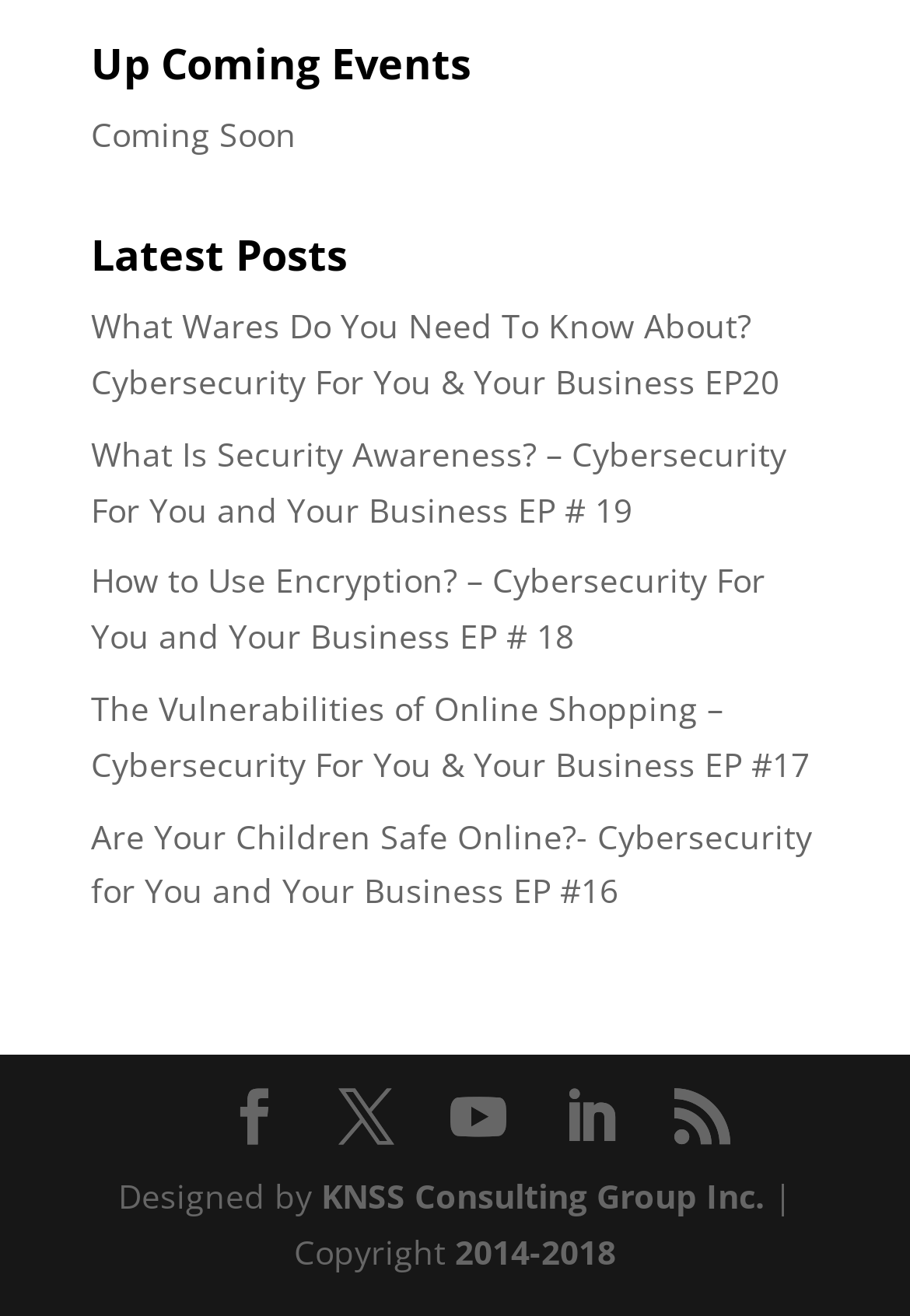What is the company that designed the website?
Answer the question with just one word or phrase using the image.

KNSS Consulting Group Inc.